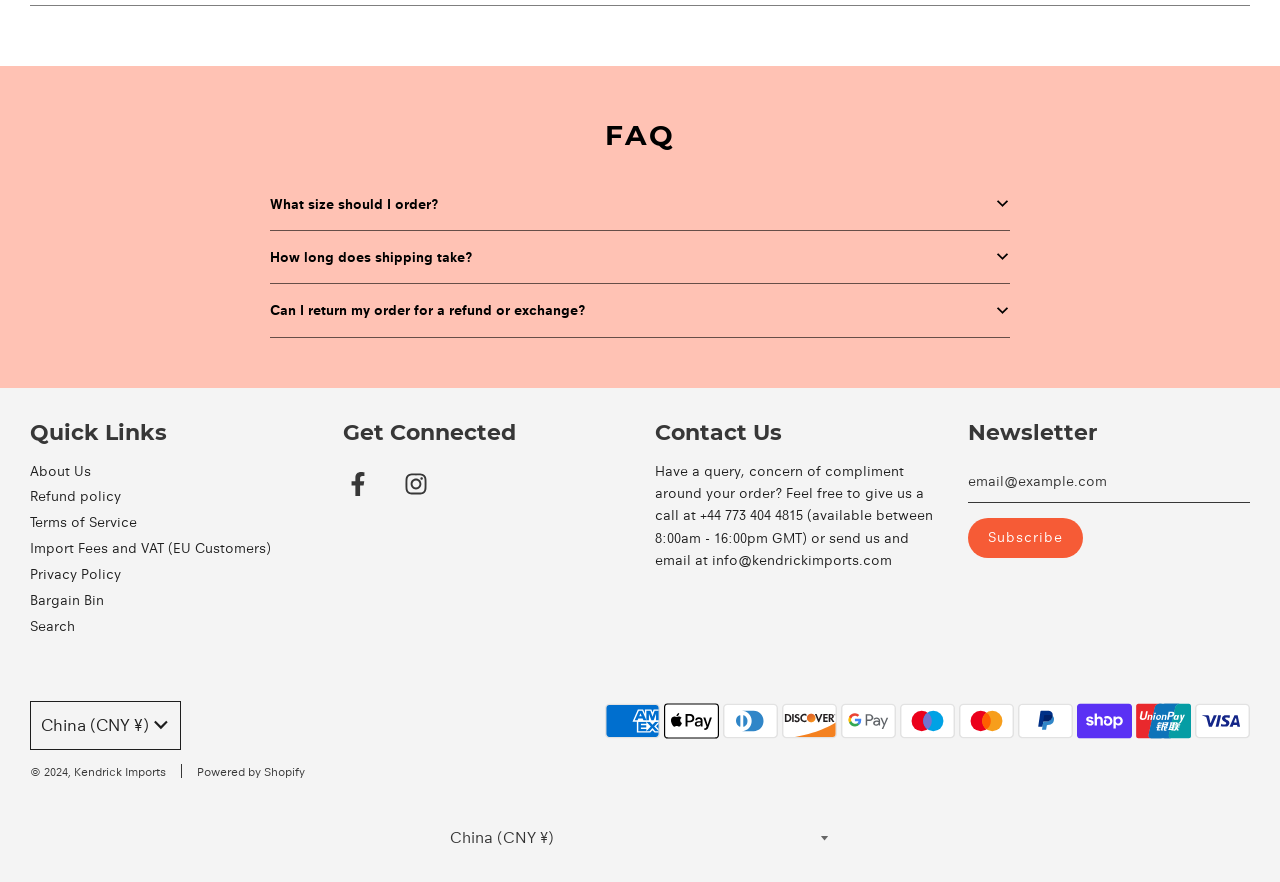From the webpage screenshot, predict the bounding box of the UI element that matches this description: "What size should I order?".

[0.211, 0.201, 0.789, 0.261]